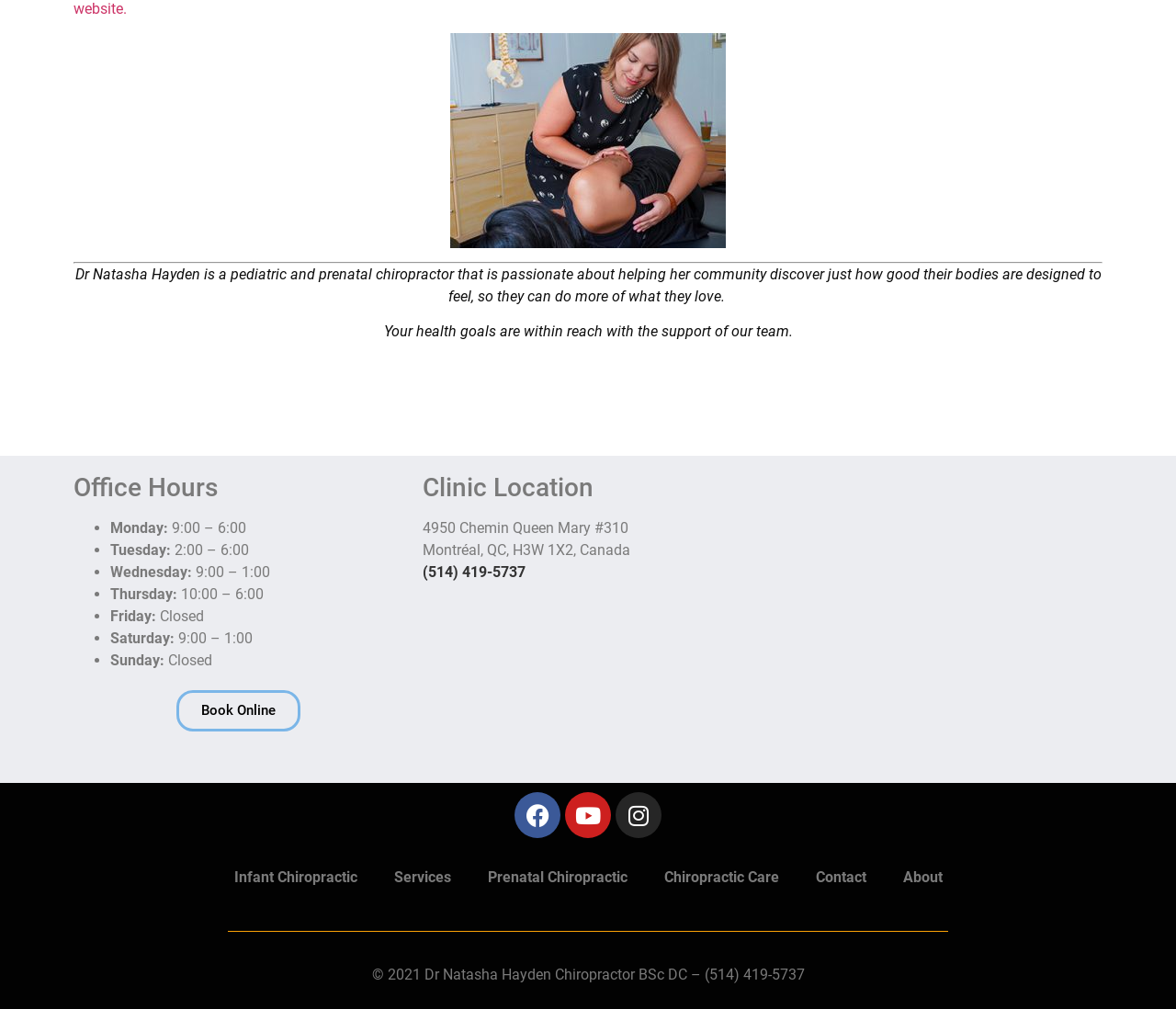Provide the bounding box coordinates of the UI element this sentence describes: "Infant Chiropractic".

[0.183, 0.849, 0.319, 0.891]